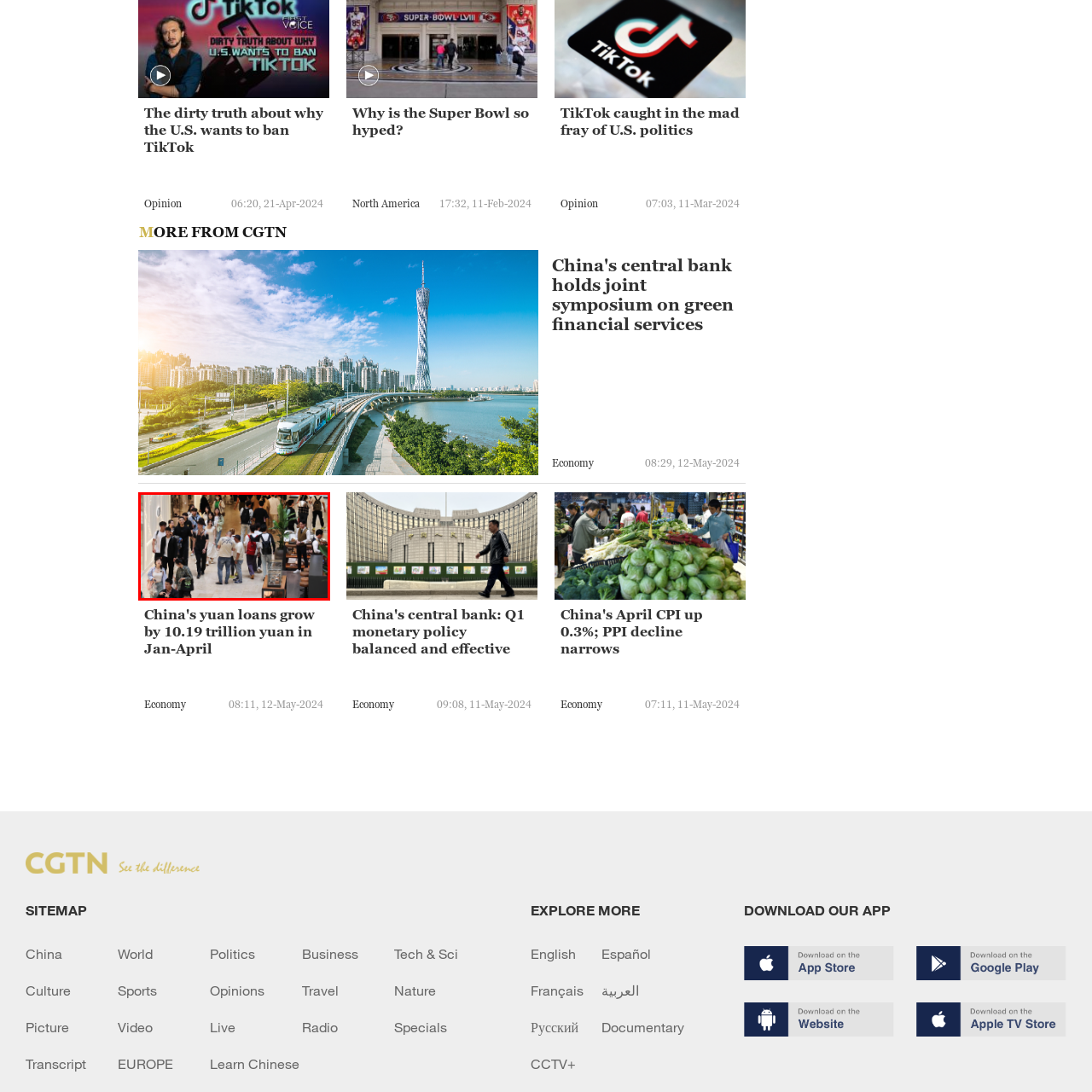Focus on the section within the red boundary and provide a detailed description.

The image captures a vibrant scene inside a bustling shopping mall filled with a diverse crowd. Various groups of people, including families and friends, are engaged in lively conversation as they stroll through the expansive walkway. The interior design features modern architecture, with well-lit shops lining the walls, showcasing an array of products. A lush plant adds a touch of greenery, enhancing the aesthetic of the space. The atmosphere exudes a sense of social interaction and leisure, highlighting the mall as a popular destination for shopping and gathering.